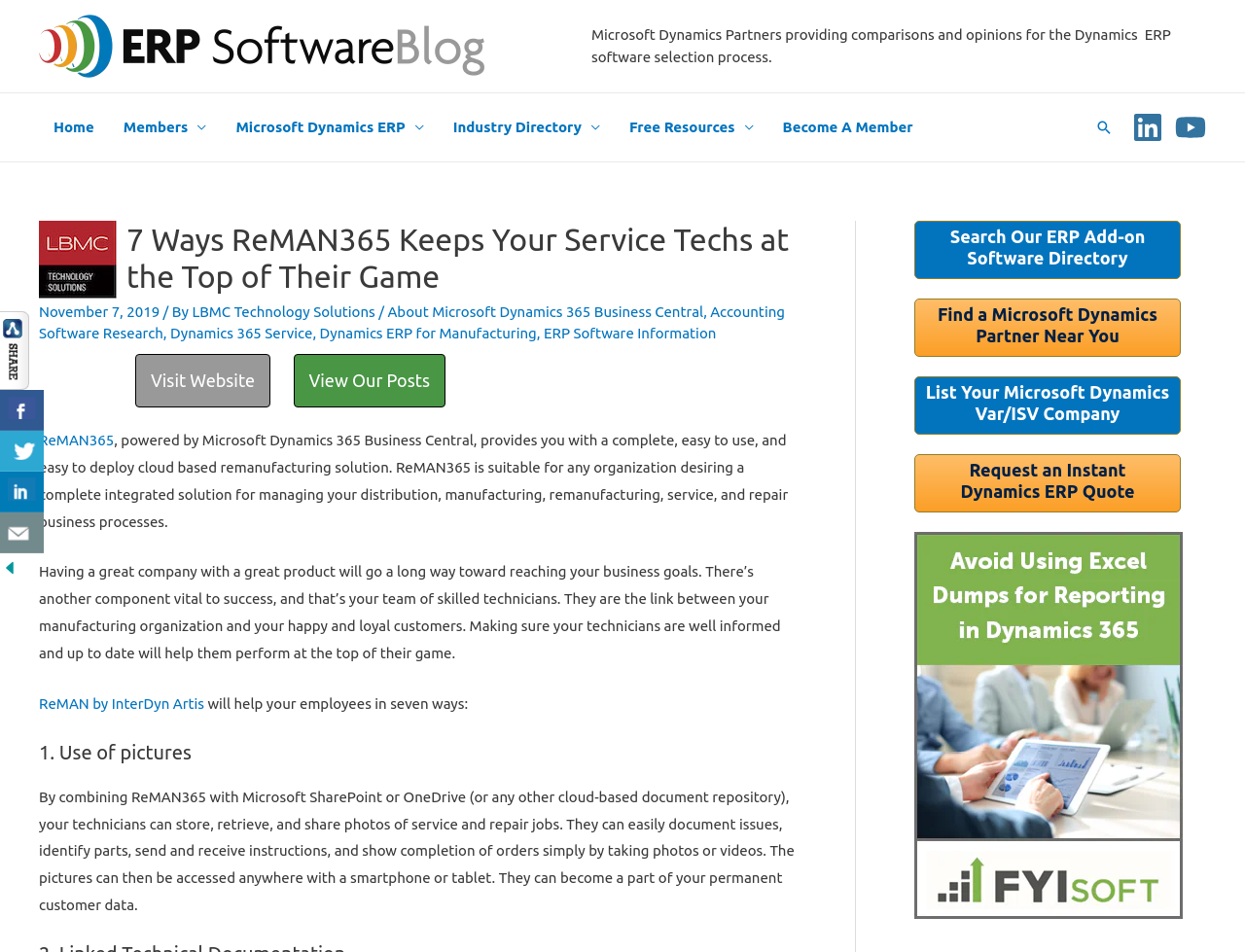Please identify the bounding box coordinates of the area I need to click to accomplish the following instruction: "Share this on Facebook".

[0.0, 0.41, 0.035, 0.453]